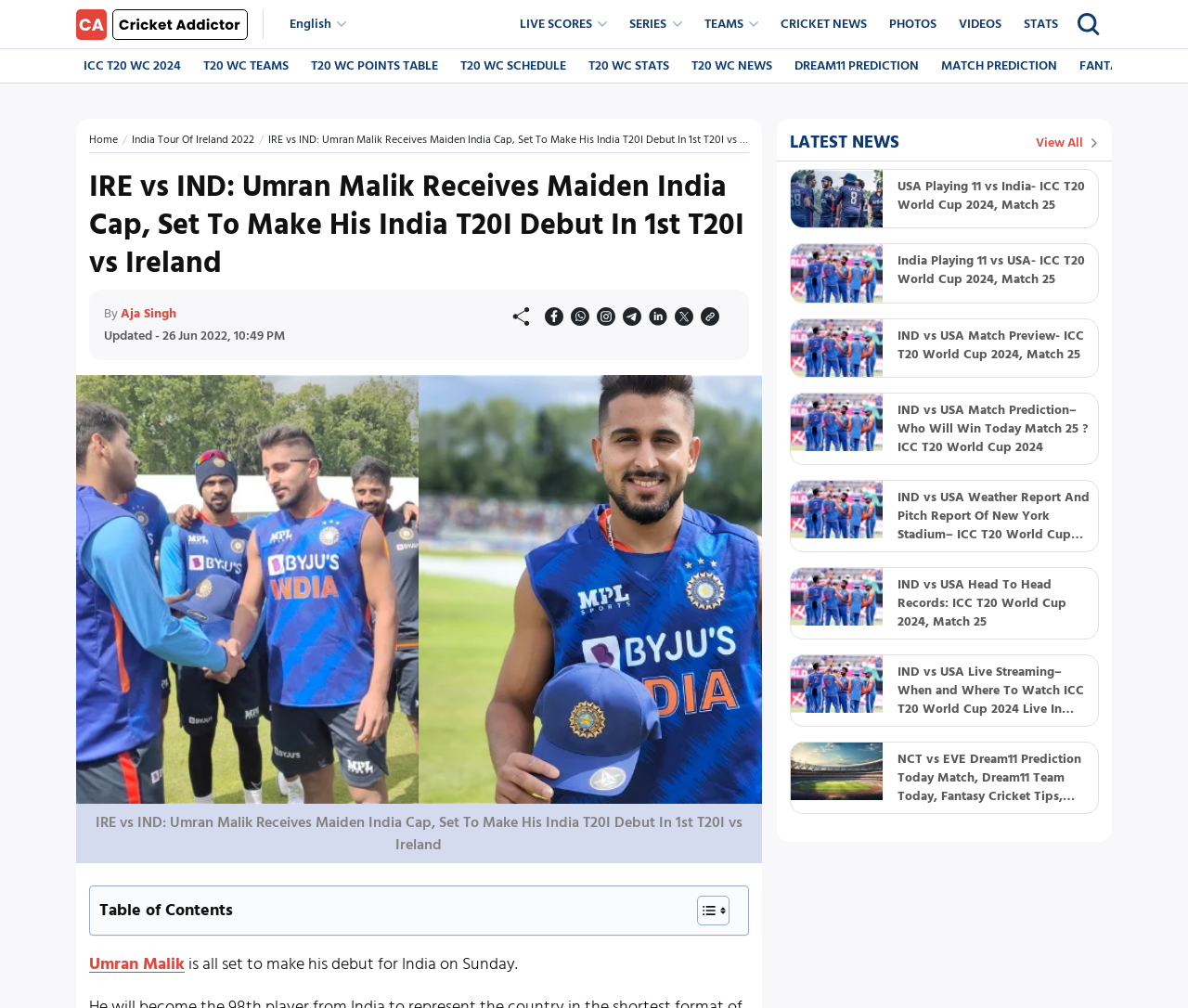Detail the various sections and features of the webpage.

This webpage is about cricket news, specifically focusing on the India vs Ireland T20I match. At the top, there is a logo and a navigation menu with buttons for "LIVE SCORES", "SERIES", "TEAMS", and more. Below the navigation menu, there are links to various cricket-related topics, such as "CRICKET NEWS", "PHOTOS", "VIDEOS", and "STATS".

The main content of the page is an article about Umran Malik receiving his maiden India cap and making his India T20I debut in the 1st T20I vs Ireland. The article has a heading, a brief introduction, and a large image related to the topic. Below the article, there is a table of contents and a section with multiple images.

Further down the page, there are several news articles related to cricket, each with a heading, a brief summary, and an image. These articles are arranged in a vertical list, with the most recent article at the top. The articles cover various topics, including team news, match previews, and predictions.

On the right side of the page, there is a section with links to other cricket-related topics, such as the ICC T20 World Cup 2024 and India's tour of Ireland. There are also several images and a heading that says "LATEST NEWS".